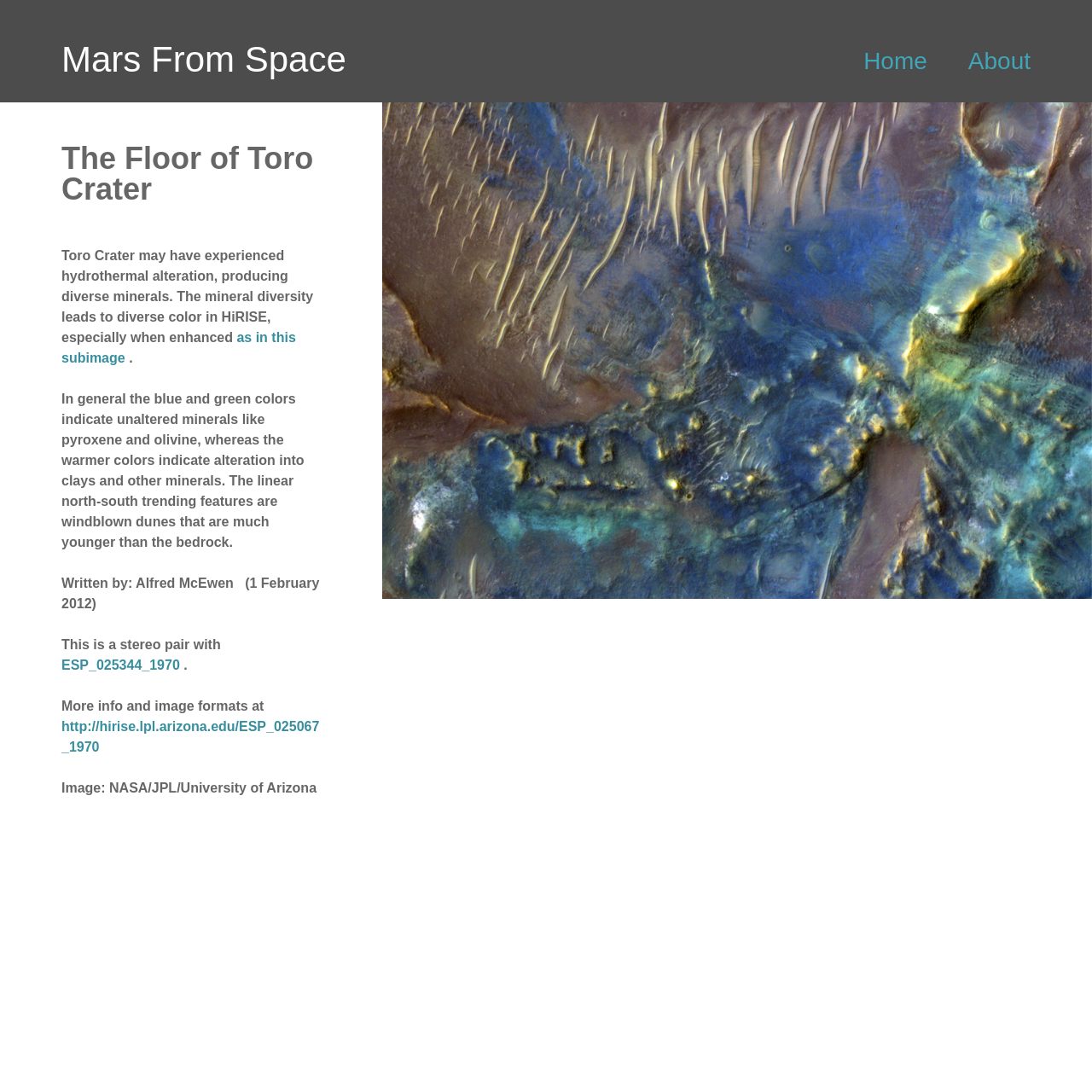What is the name of the crater?
Please respond to the question with as much detail as possible.

The name of the crater can be found in the heading 'The Floor of Toro Crater' which is located inside the article element.